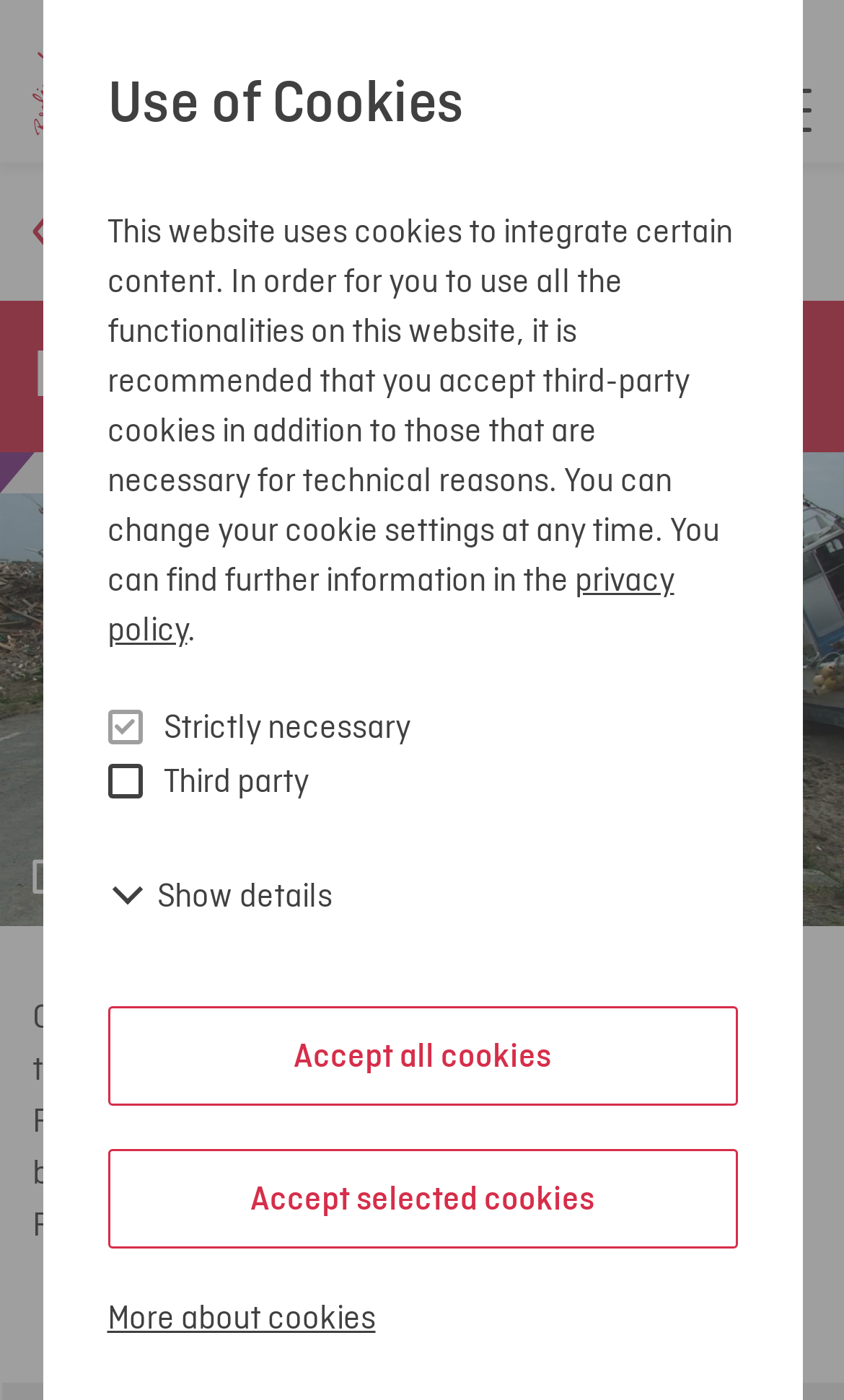Please determine the bounding box coordinates for the UI element described here. Use the format (top-left x, top-left y, bottom-right x, bottom-right y) with values bounded between 0 and 1: Login

[0.764, 0.057, 0.831, 0.097]